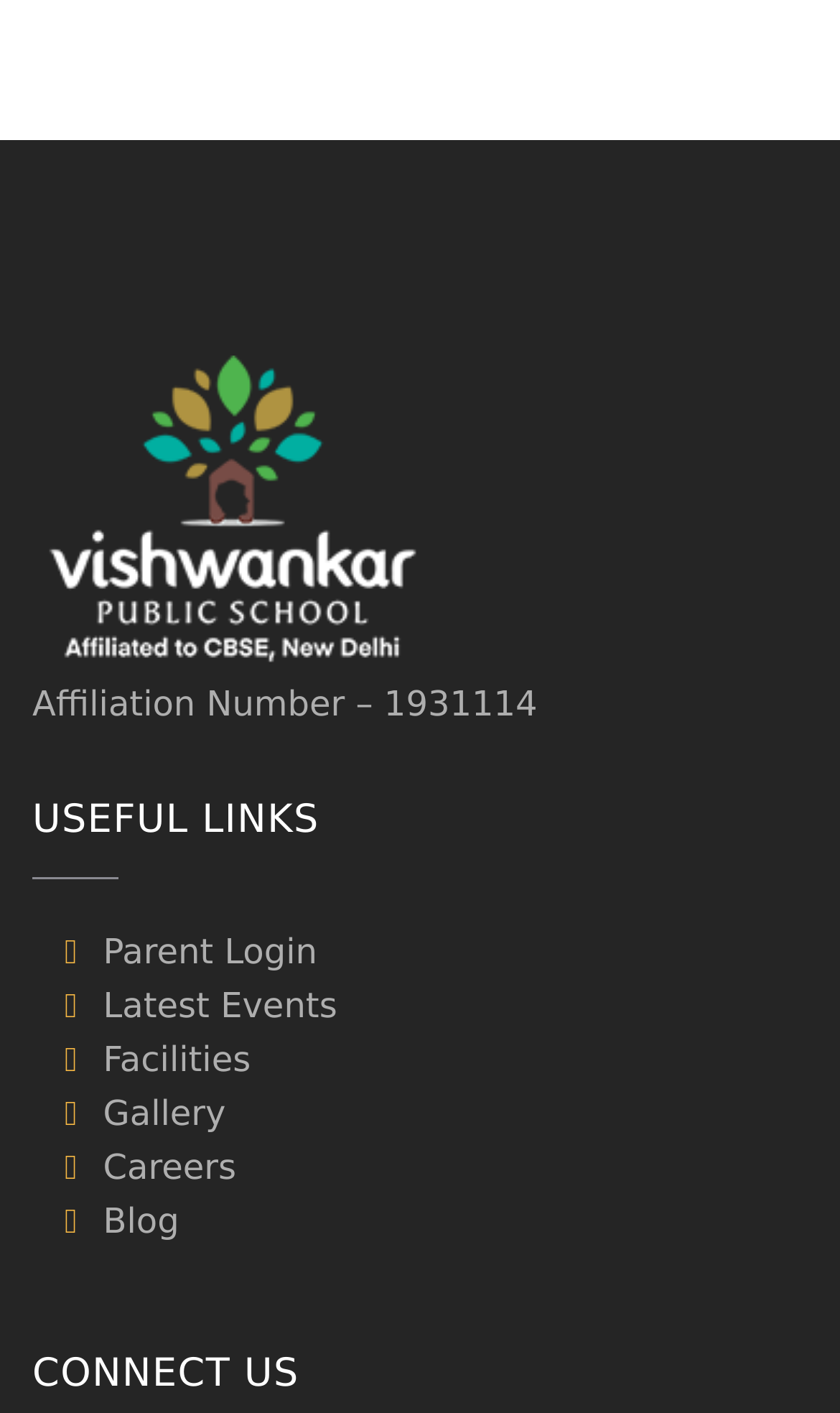Based on the image, provide a detailed and complete answer to the question: 
What is the second heading on the webpage?

The second heading on the webpage is 'CONNECT US', which is located at the bottom of the webpage.